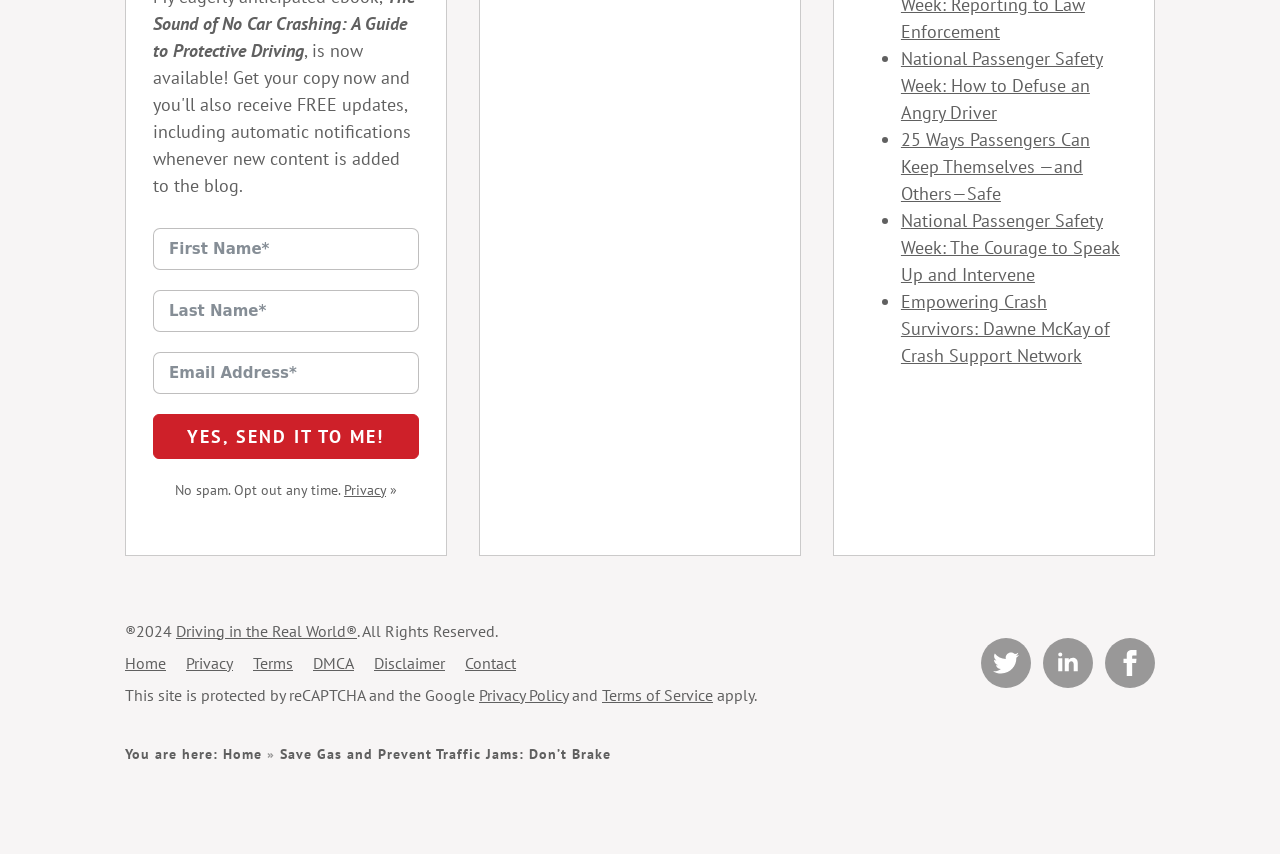Please find the bounding box coordinates in the format (top-left x, top-left y, bottom-right x, bottom-right y) for the given element description. Ensure the coordinates are floating point numbers between 0 and 1. Description: Oct '23

None